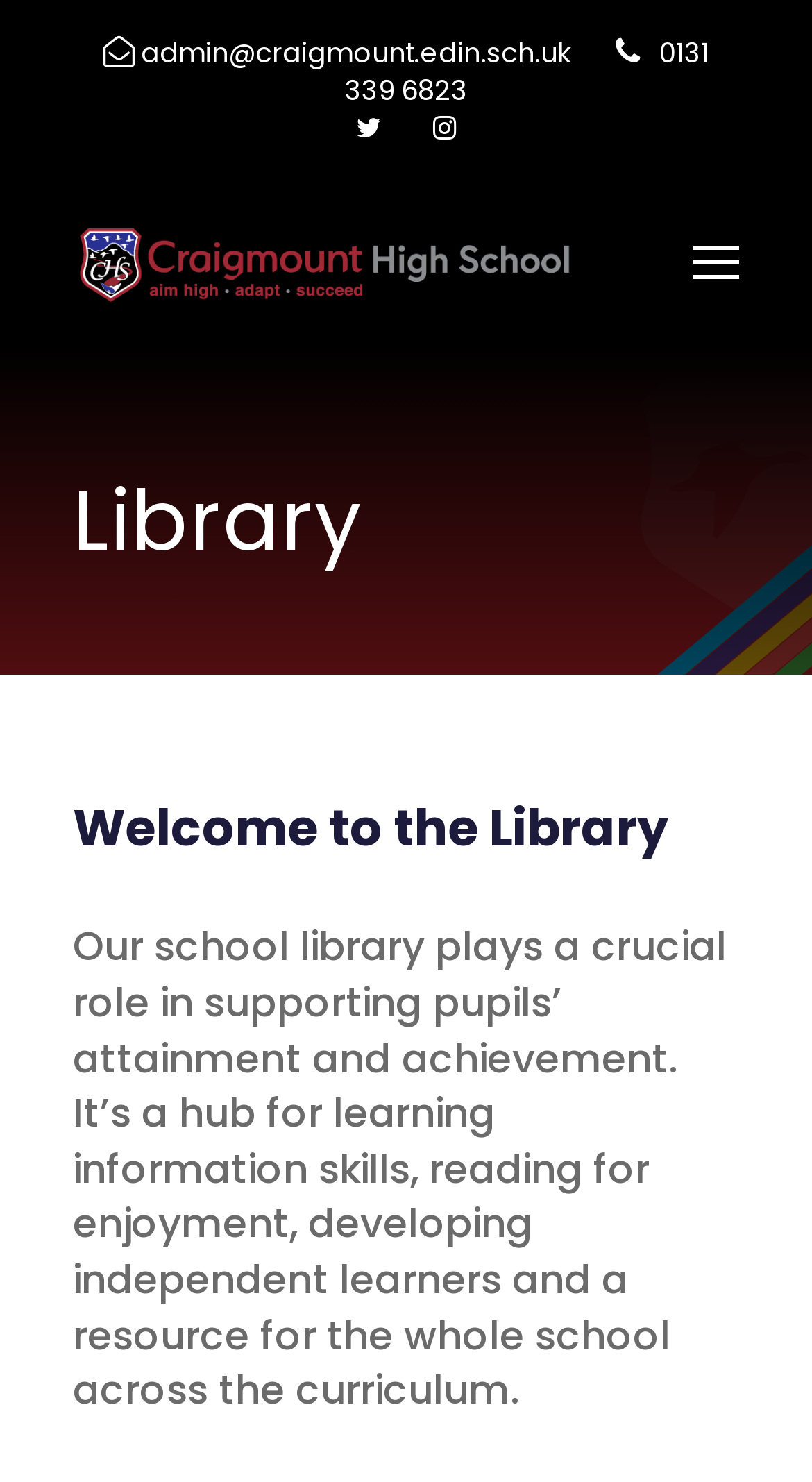What is the phone number of the school?
Answer the question with a detailed explanation, including all necessary information.

I found the phone number by looking at the top section of the webpage, where the contact information is usually displayed. The static text element with the phone number is located at the top left of the page, with a bounding box of [0.424, 0.022, 0.873, 0.075].